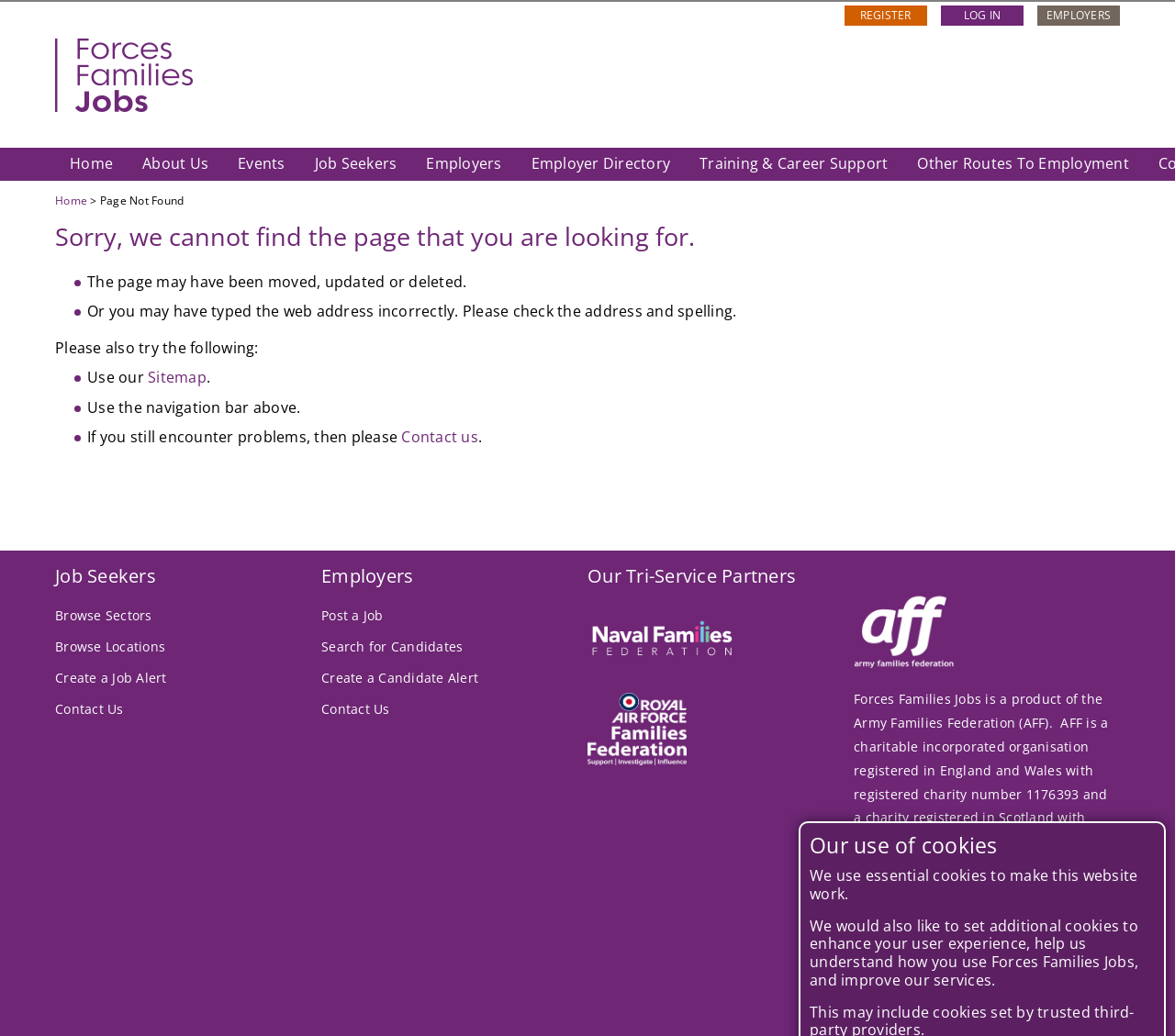Indicate the bounding box coordinates of the element that must be clicked to execute the instruction: "Play the video". The coordinates should be given as four float numbers between 0 and 1, i.e., [left, top, right, bottom].

None